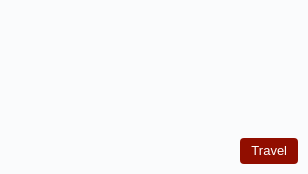Create an extensive and detailed description of the image.

The image depicts a promotional graphic related to a travel piece titled "Darjeeling Himalayan Railway celebrates 20 yrs of World Heritage declaration." It emphasizes the beauty and significance of the Darjeeling Himalayan Railway, a UNESCO World Heritage Site that is renowned for its picturesque routes and historical value. Accompanying the image is a vibrant "Travel" button, highlighting the travel theme associated with this content, inviting viewers to explore more about the scenic experiences offered by this iconic railway.